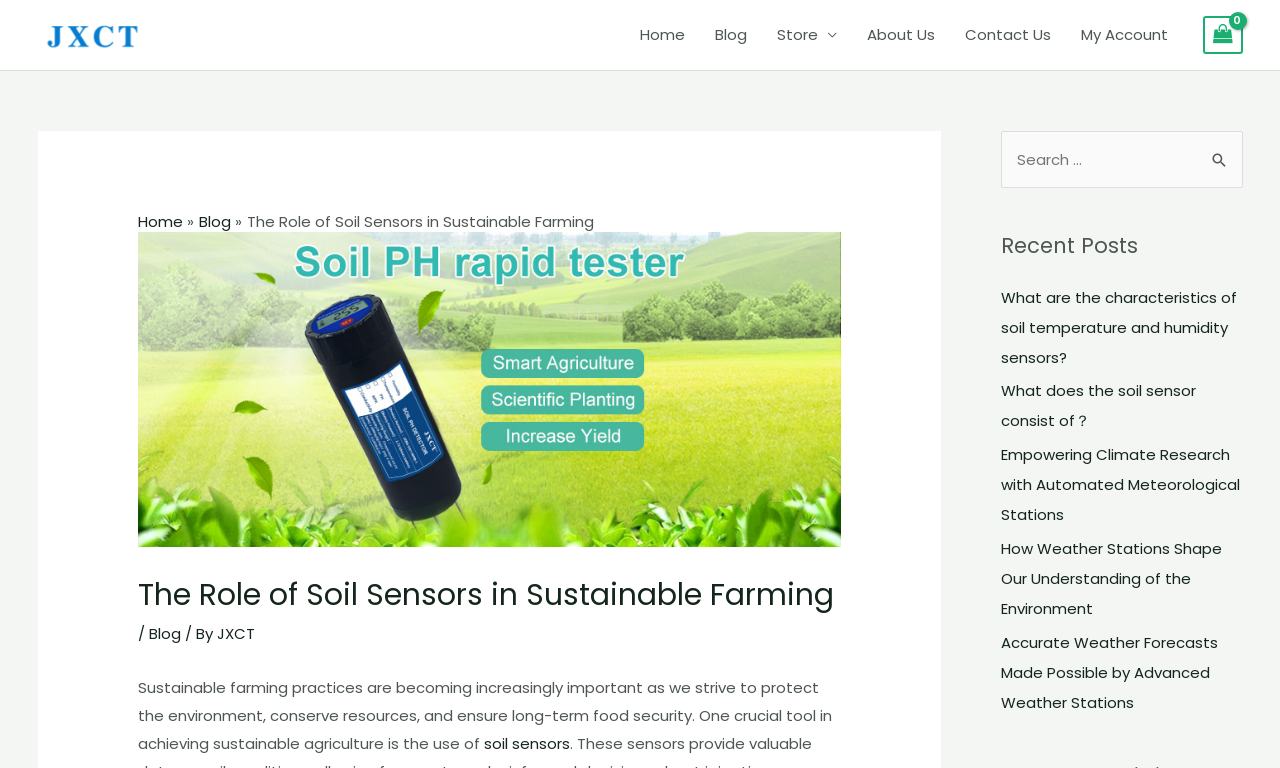Specify the bounding box coordinates of the element's area that should be clicked to execute the given instruction: "Click on the 'About Us' link". The coordinates should be four float numbers between 0 and 1, i.e., [left, top, right, bottom].

[0.665, 0.0, 0.742, 0.091]